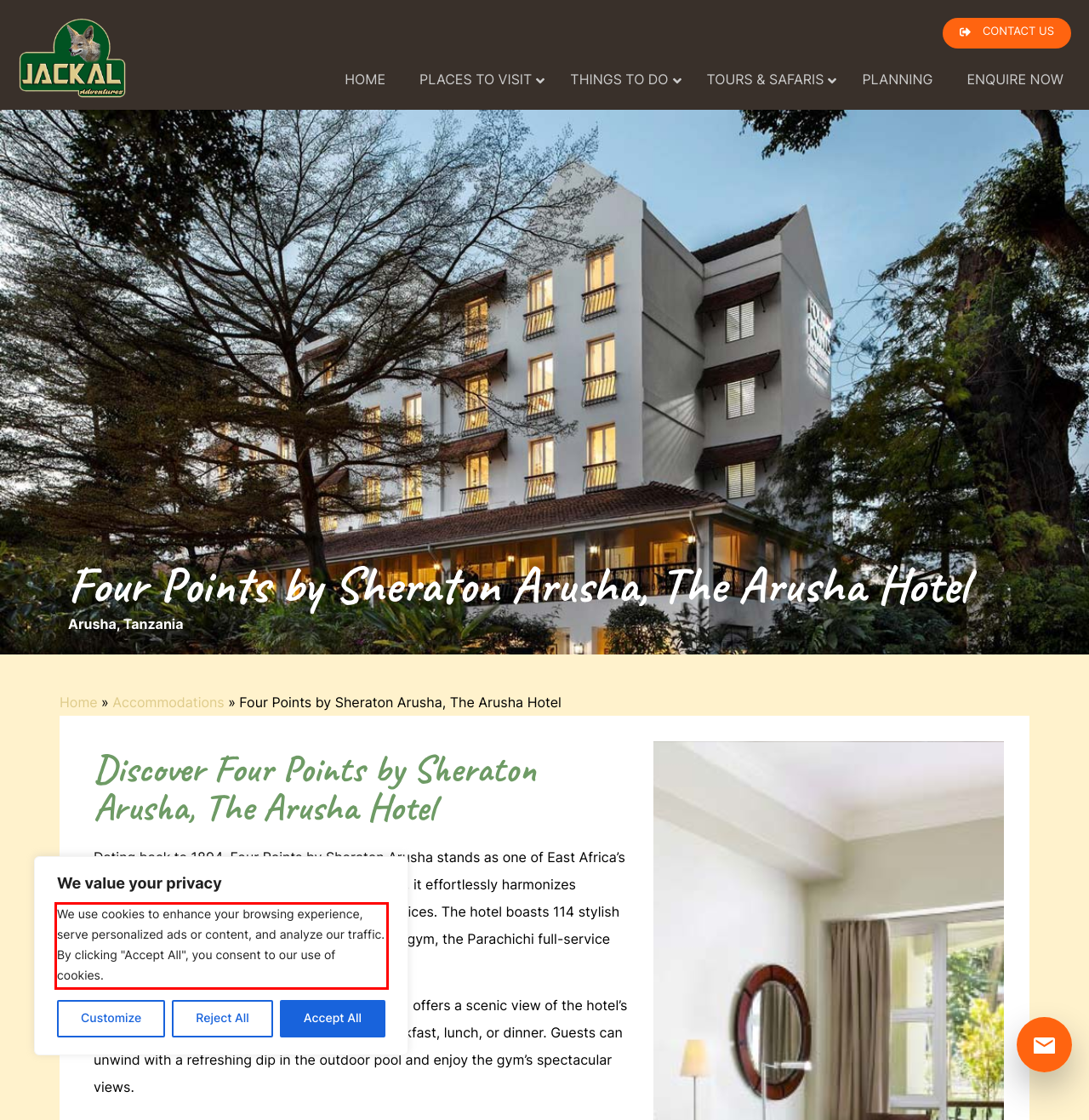Given a screenshot of a webpage with a red bounding box, please identify and retrieve the text inside the red rectangle.

We use cookies to enhance your browsing experience, serve personalized ads or content, and analyze our traffic. By clicking "Accept All", you consent to our use of cookies.